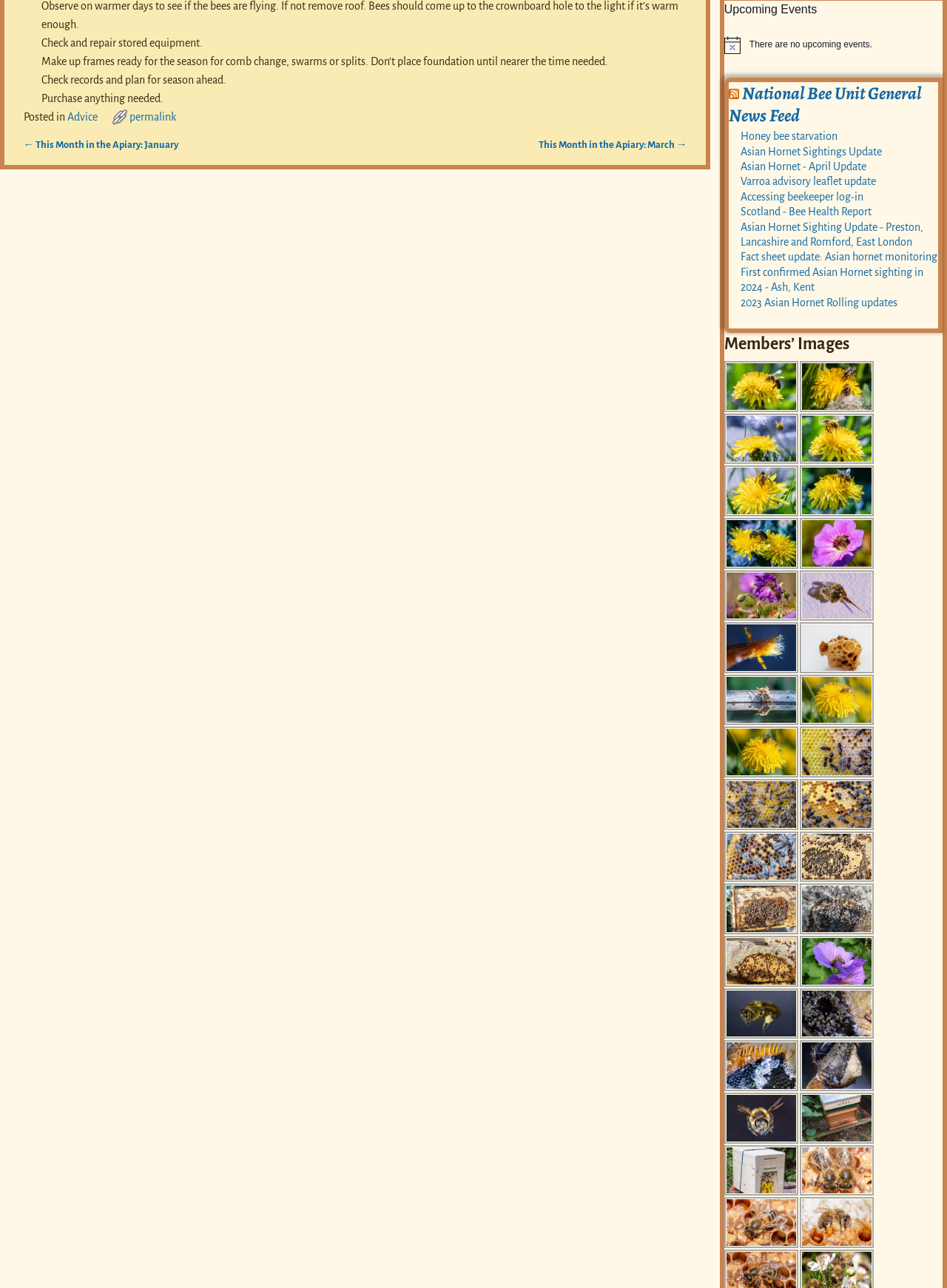Extract the bounding box coordinates of the UI element described by: "Asian Hornet Sightings Update". The coordinates should include four float numbers ranging from 0 to 1, e.g., [left, top, right, bottom].

[0.782, 0.113, 0.931, 0.122]